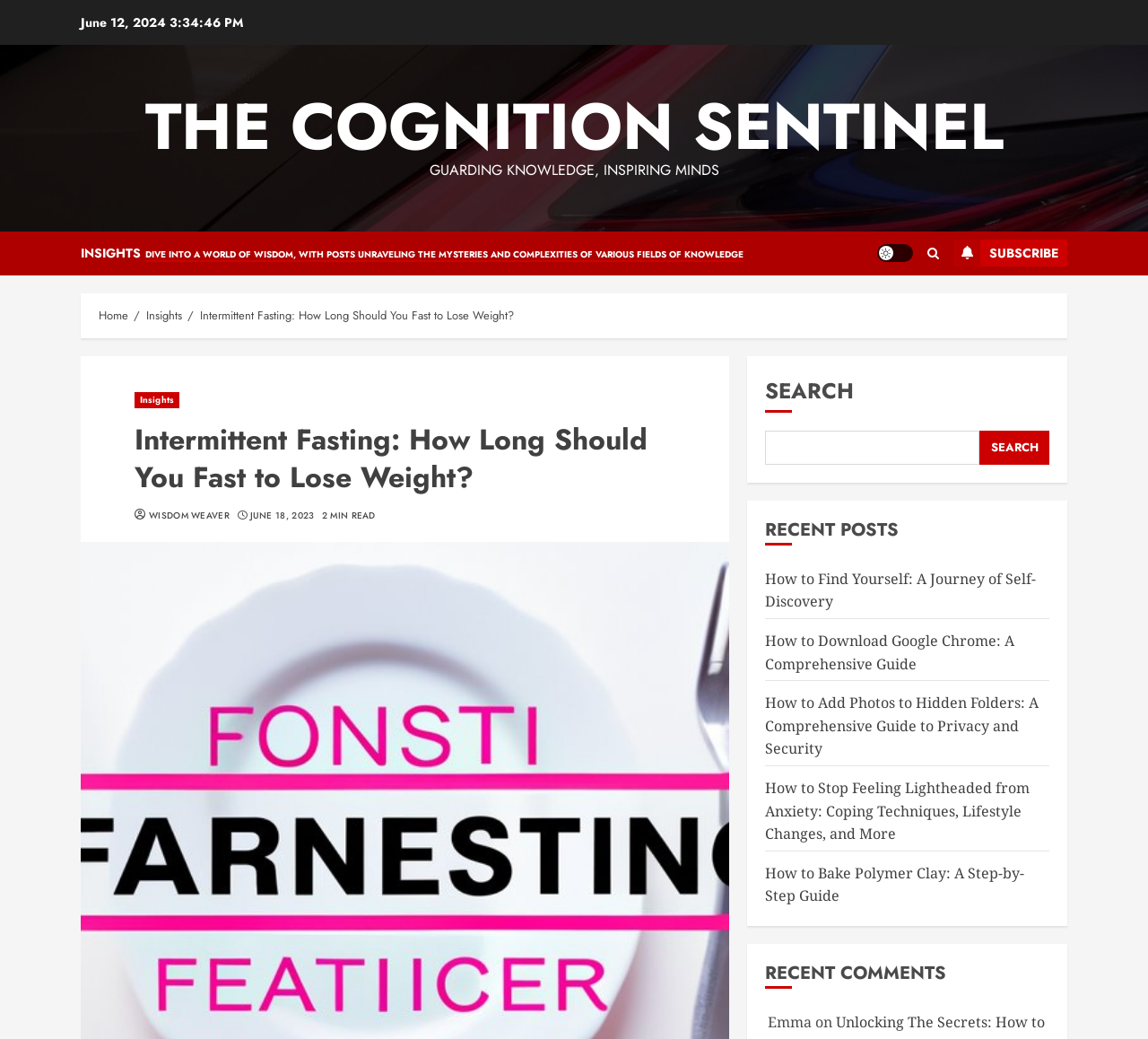How many recent posts are listed on the webpage?
From the details in the image, answer the question comprehensively.

The recent posts are listed under the 'RECENT POSTS' heading, and there are 5 links listed, each corresponding to a different post.